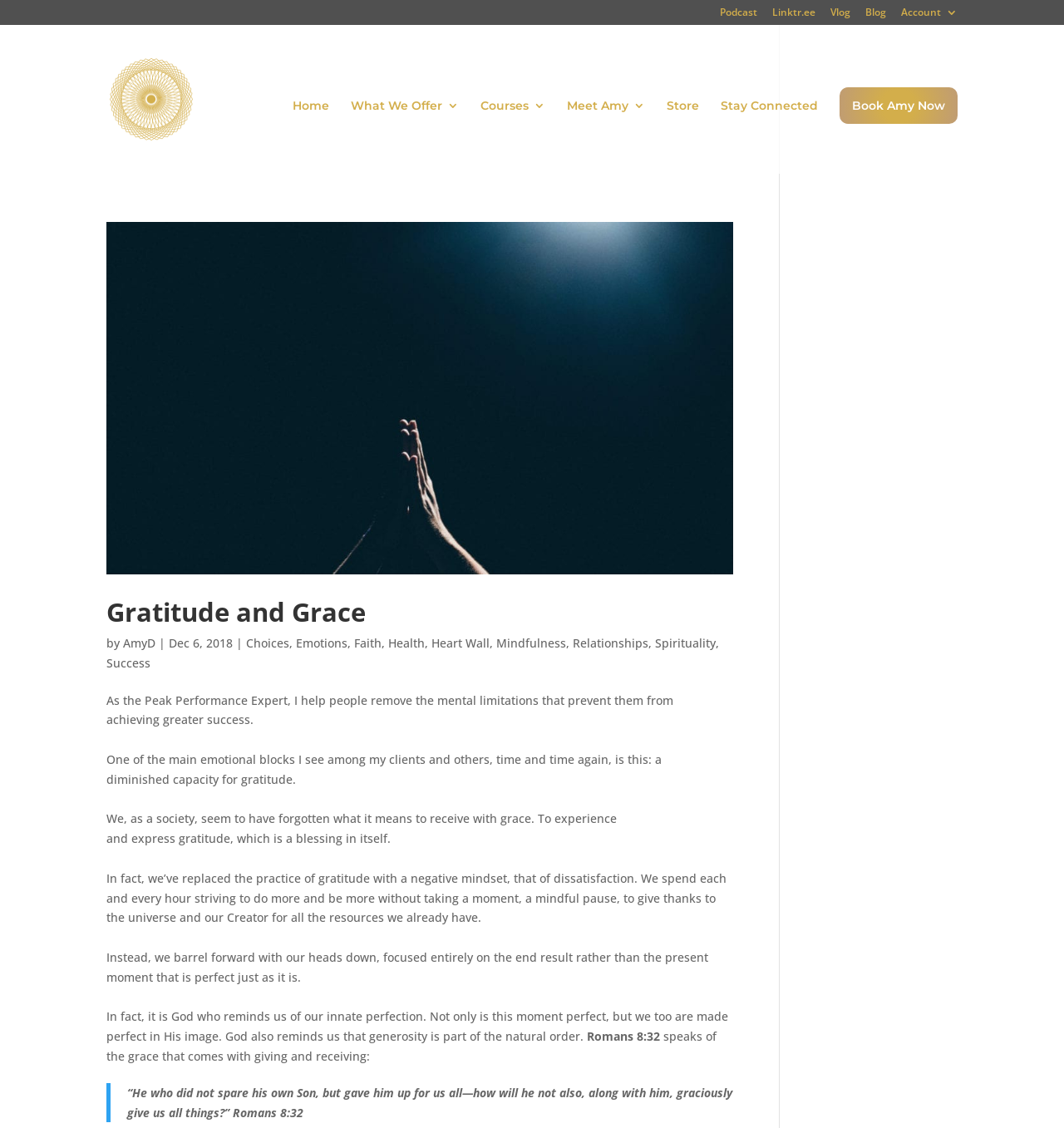Based on the image, give a detailed response to the question: What is the date of the blog post?

The date of the blog post can be found in the StaticText 'Dec 6, 2018' with bounding box coordinates [0.159, 0.563, 0.219, 0.577].